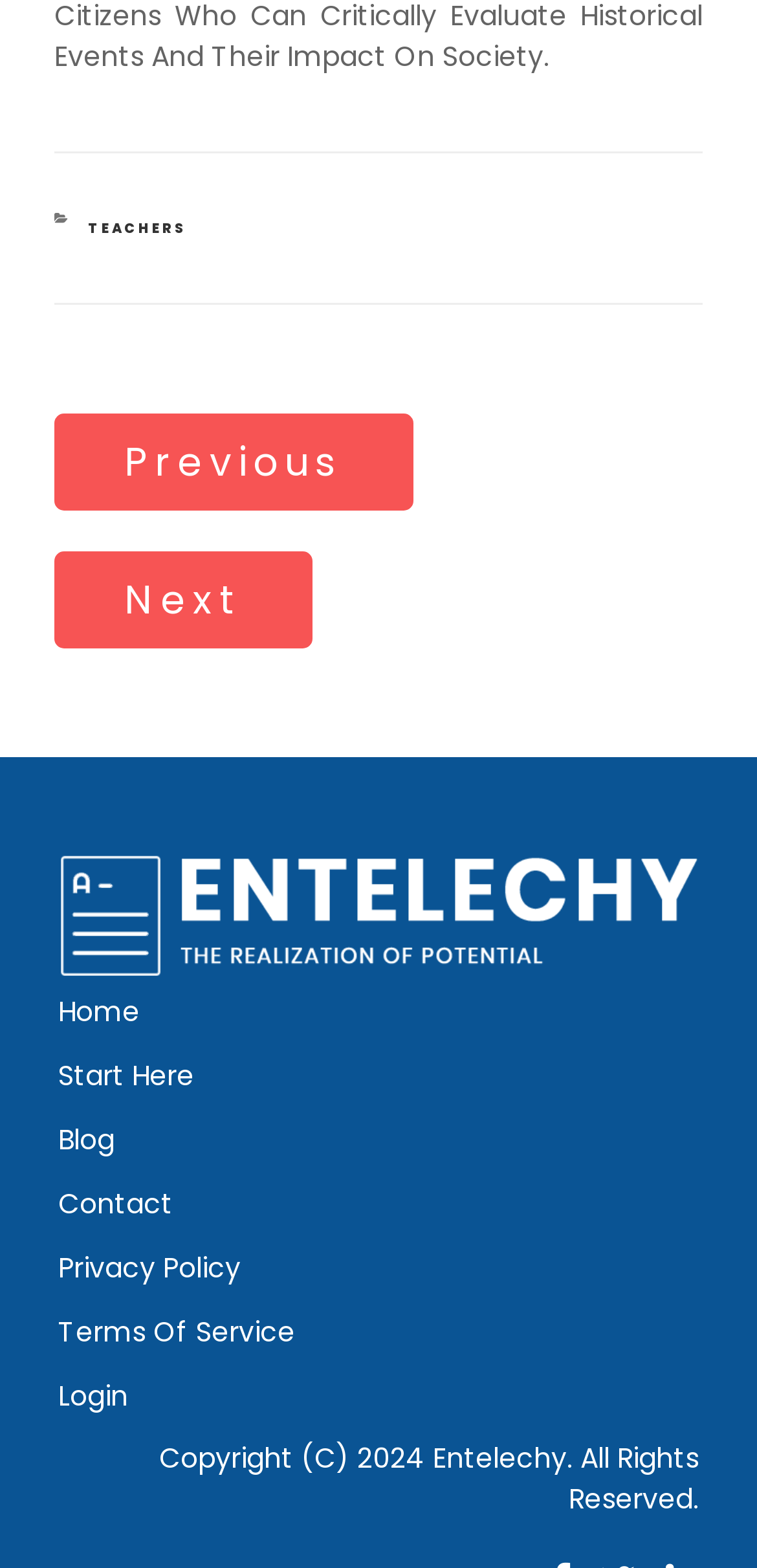Please locate the bounding box coordinates of the element that should be clicked to achieve the given instruction: "Contact Vice President of Membership".

None